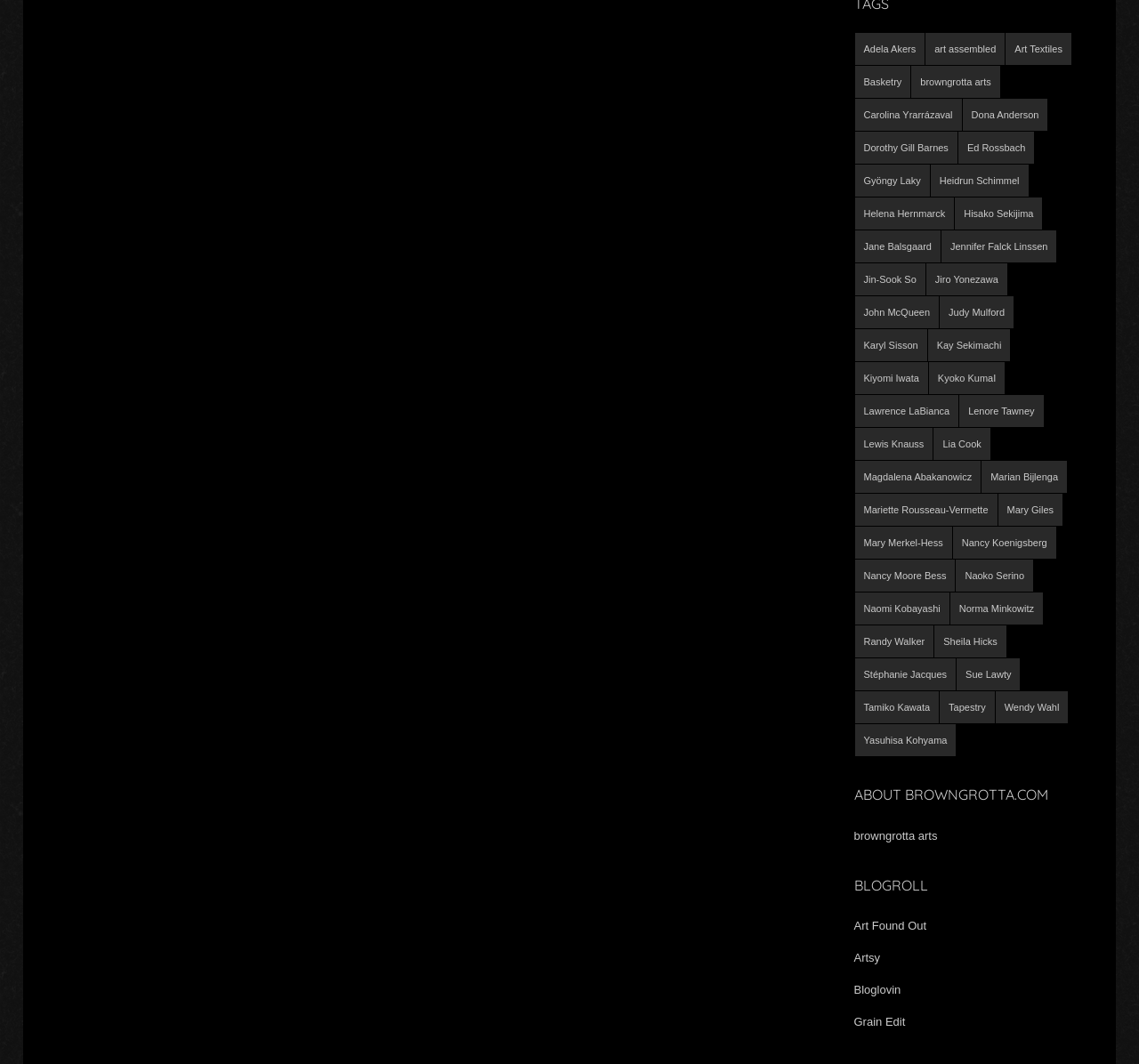Answer briefly with one word or phrase:
What is the name of the section that contains the link 'browngrotta arts'?

ABOUT BROWNGROTTA.COM